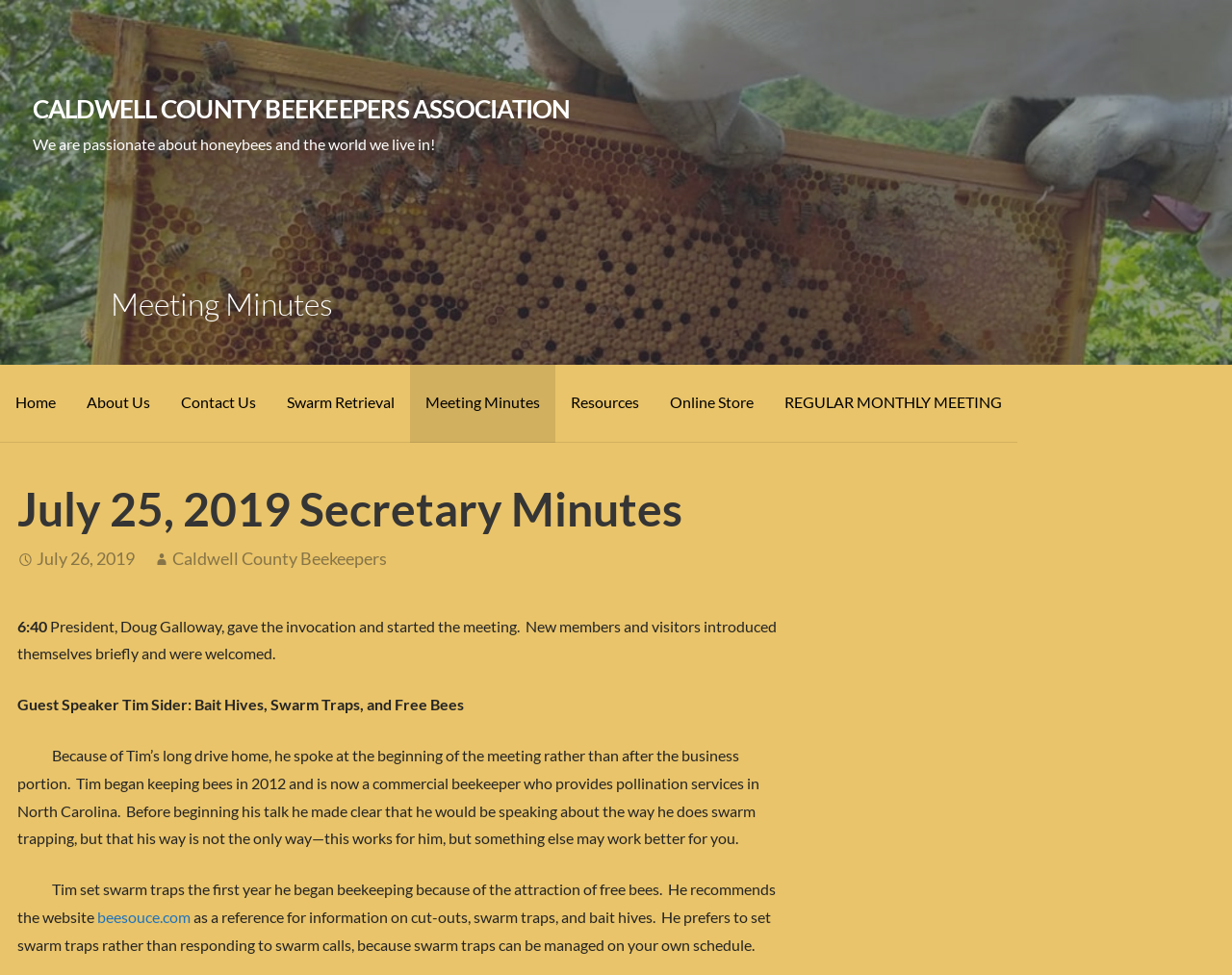Give a detailed explanation of the elements present on the webpage.

The webpage is about the Caldwell County Beekeepers Association, specifically the secretary minutes from July 25, 2019. At the top, there is a link to the association's homepage, followed by a brief statement about their passion for honeybees and the world they live in.

Below this, there is a heading that reads "Meeting Minutes" and a navigation menu with links to various pages, including "Home", "About Us", "Contact Us", and others.

The main content of the page is a report on the regular monthly meeting, which took place on July 25, 2019. The report starts with the date and time of the meeting, followed by a brief introduction of the president, Doug Galloway, who gave the invocation and started the meeting.

The main speaker of the meeting was Tim Sider, who talked about bait hives, swarm traps, and free bees. The report summarizes his talk, including his background as a commercial beekeeper and his experience with swarm trapping. There is also a reference to a website, beesouce.com, which is recommended as a resource for information on cut-outs, swarm traps, and bait hives.

Throughout the report, there are several paragraphs of text that describe the meeting and the speaker's presentation. The text is organized in a clear and readable format, with headings and links to other pages on the website.